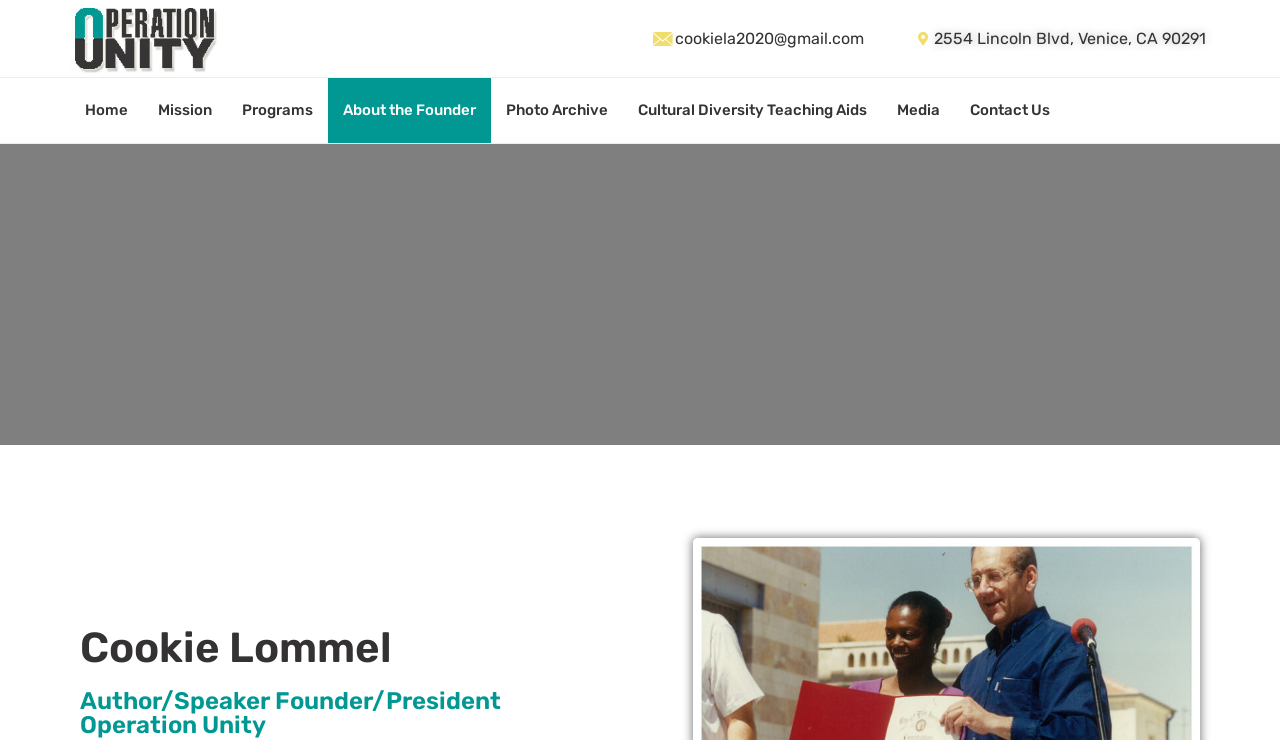Find the bounding box coordinates of the clickable region needed to perform the following instruction: "Contact Us". The coordinates should be provided as four float numbers between 0 and 1, i.e., [left, top, right, bottom].

[0.746, 0.105, 0.832, 0.193]